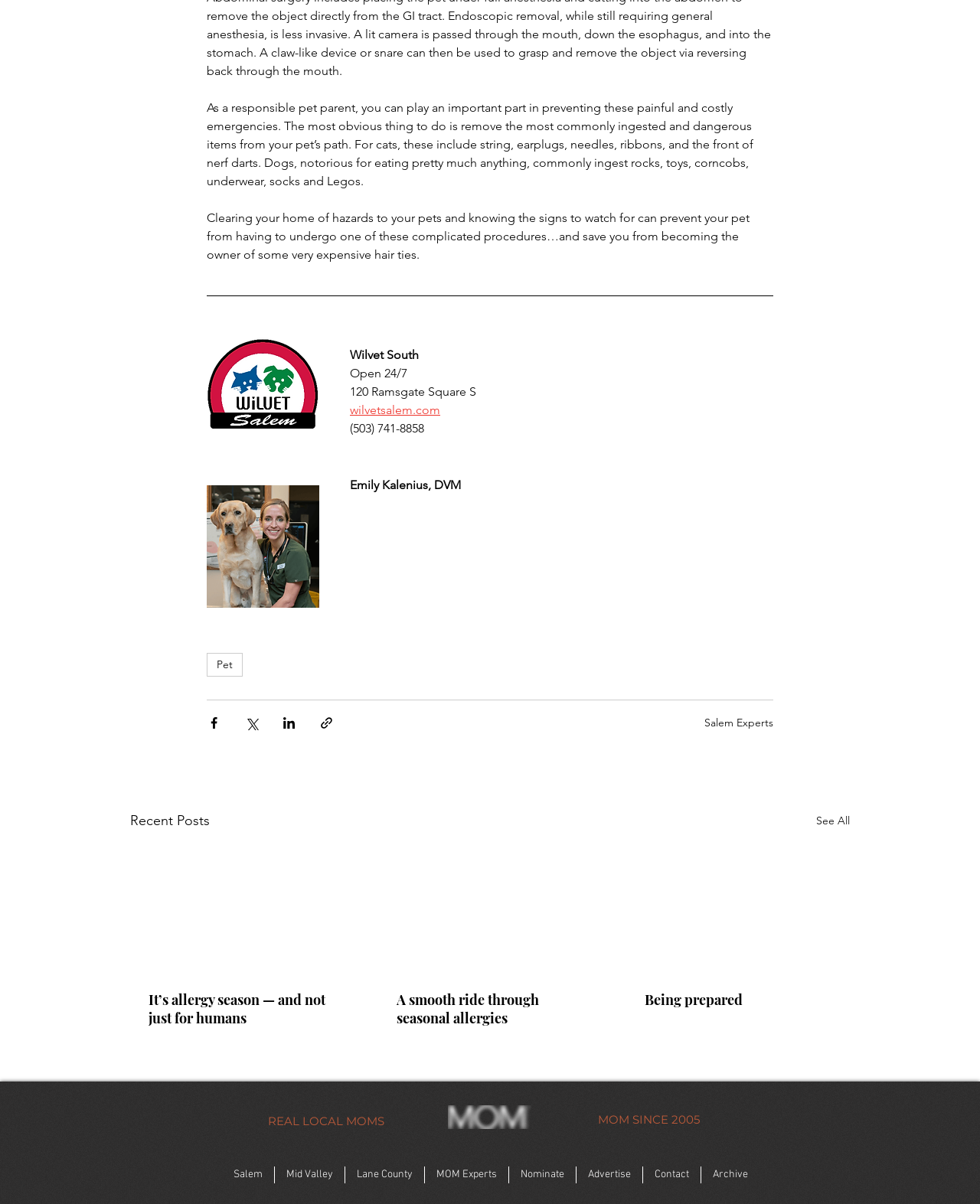Determine the bounding box coordinates of the section to be clicked to follow the instruction: "Read the article about allergy season". The coordinates should be given as four float numbers between 0 and 1, formatted as [left, top, right, bottom].

[0.152, 0.823, 0.341, 0.853]